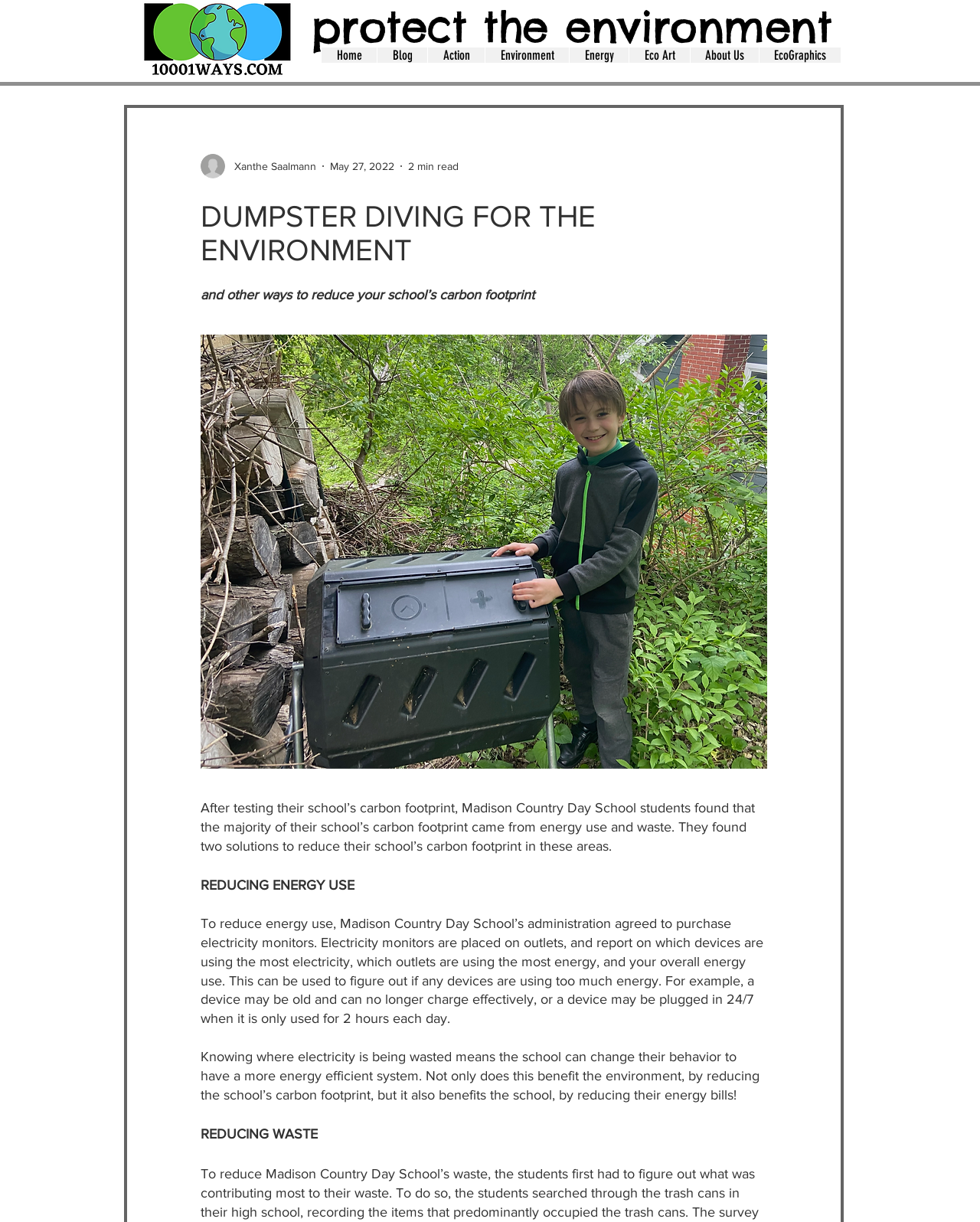Generate the title text from the webpage.

protect the environment